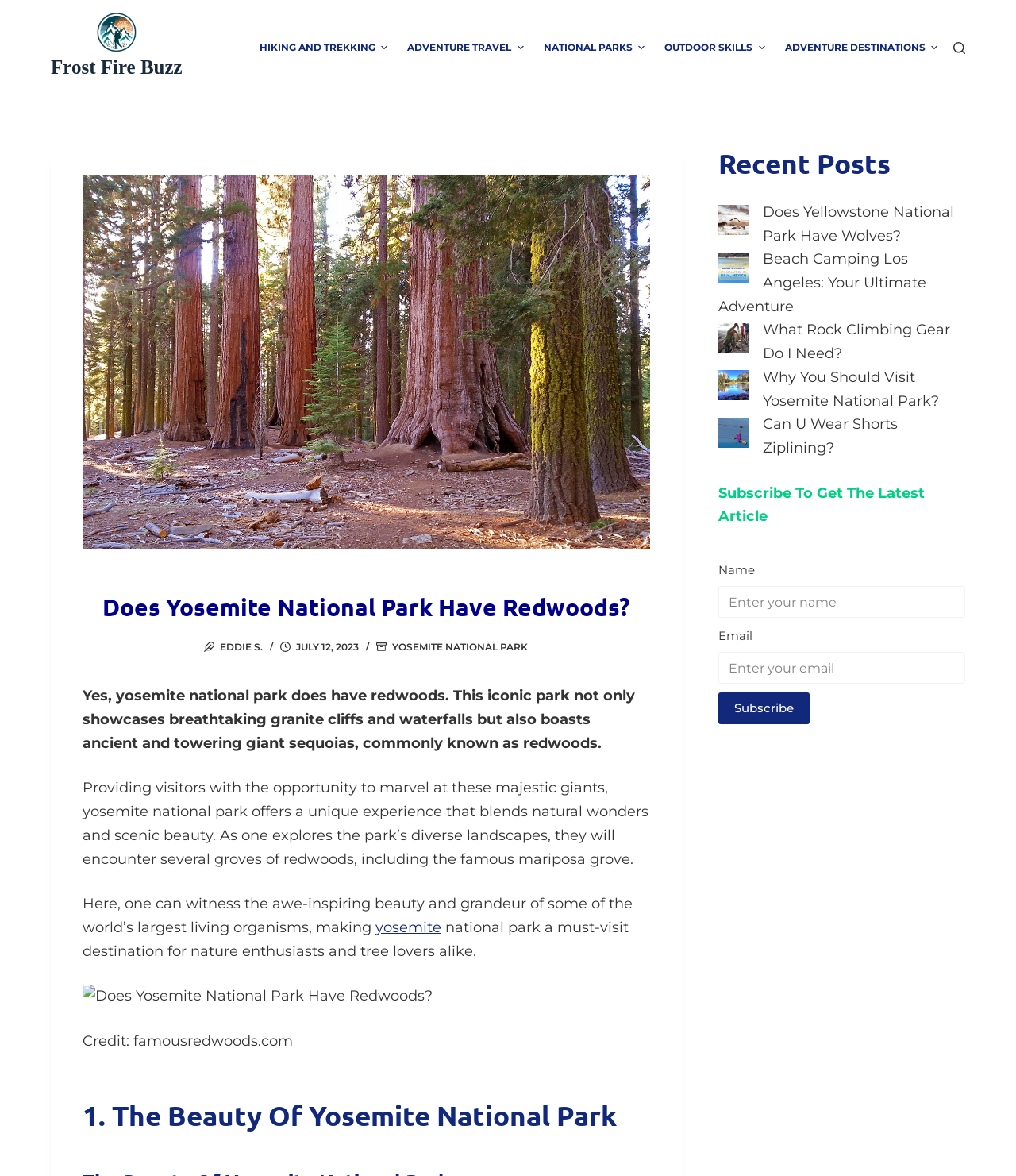What type of content is listed under 'Recent Posts'?
Provide a detailed and well-explained answer to the question.

The 'Recent Posts' section lists several article titles, including 'Does Yellowstone National Park Have Wolves?' and 'Beach Camping Los Angeles', indicating that it provides a list of recently published articles on the website.